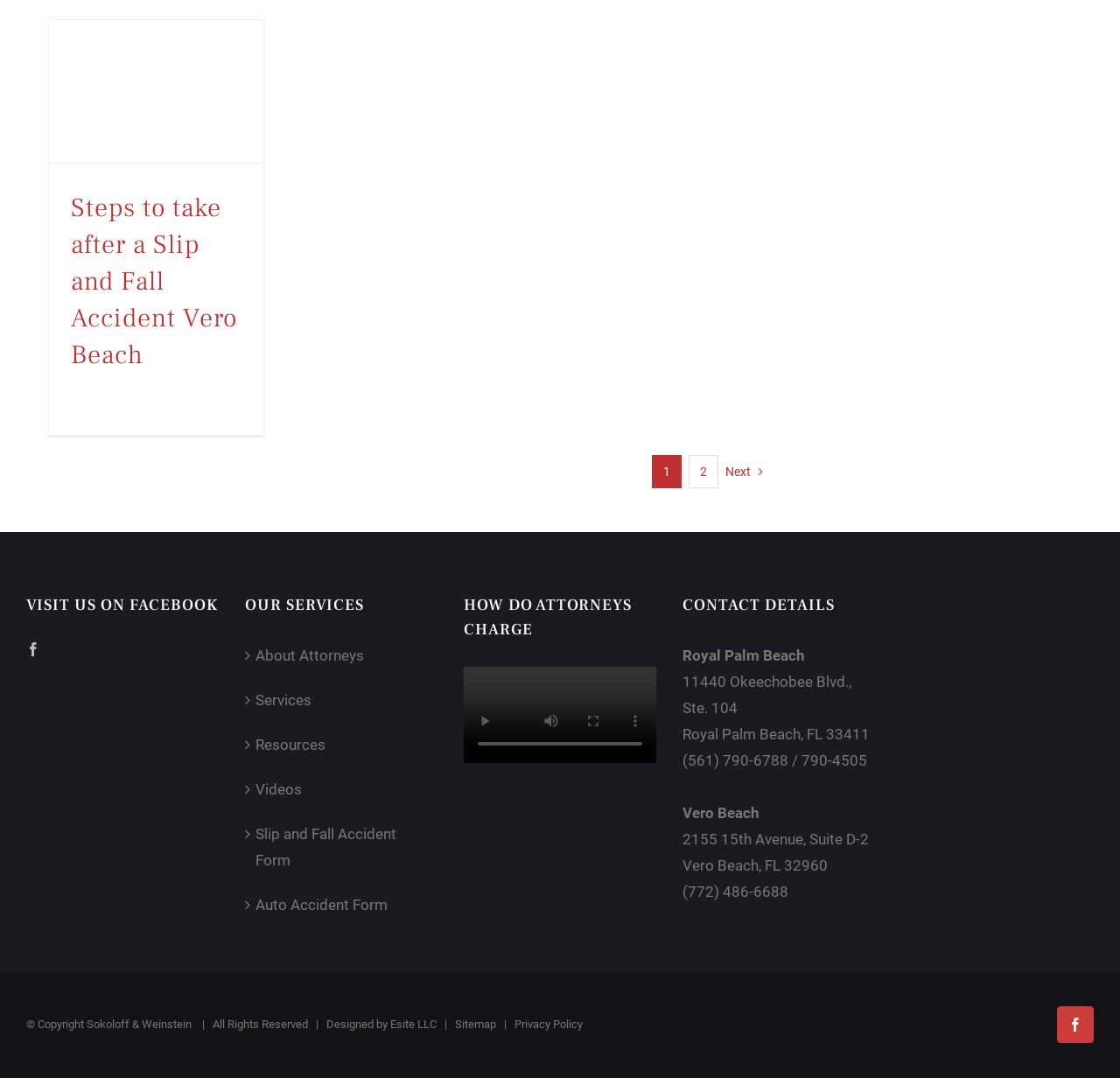Identify the bounding box coordinates for the element you need to click to achieve the following task: "Watch the video". Provide the bounding box coordinates as four float numbers between 0 and 1, in the form [left, top, right, bottom].

[0.414, 0.649, 0.452, 0.688]